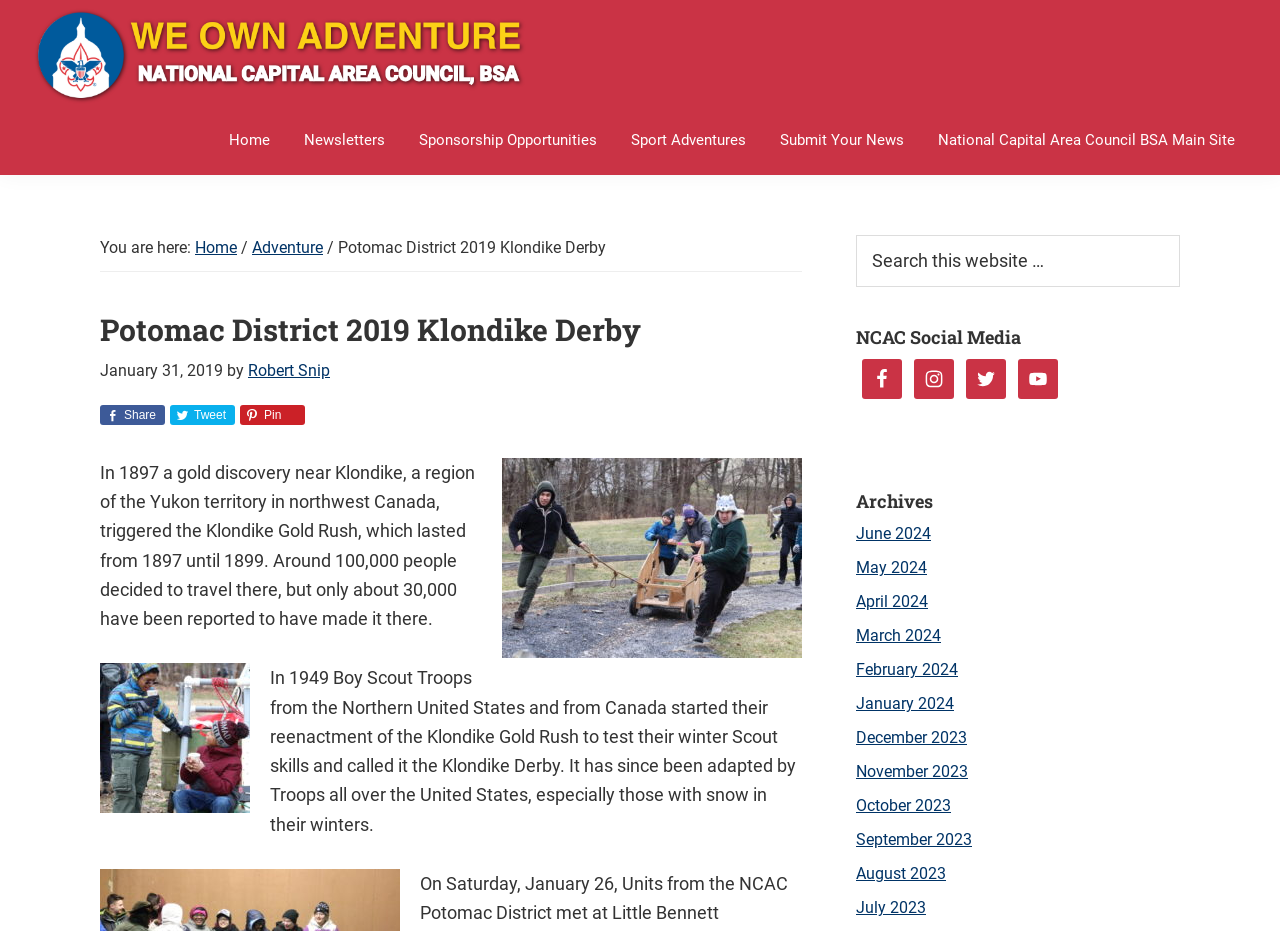Could you highlight the region that needs to be clicked to execute the instruction: "Share on Facebook"?

[0.078, 0.434, 0.129, 0.456]